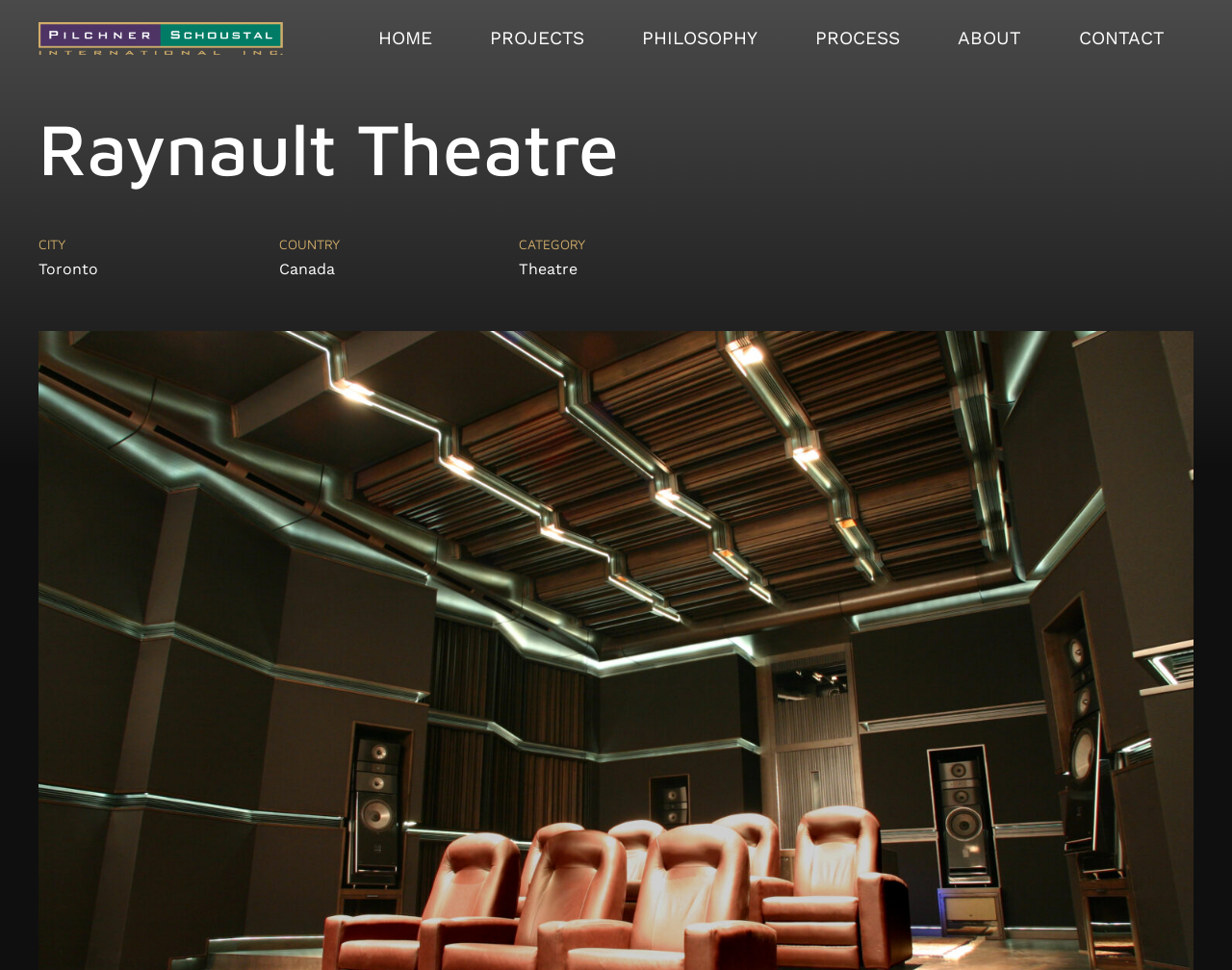How can someone contact Raynault Theatre?
Please give a detailed answer to the question using the information shown in the image.

I determined how to contact Raynault Theatre by examining the static text elements on the webpage. I found the 'Contact' section, which provides a phone number 'Tel - 416.868.0809' and an email address 'info@pilchner-schoustal.com'.